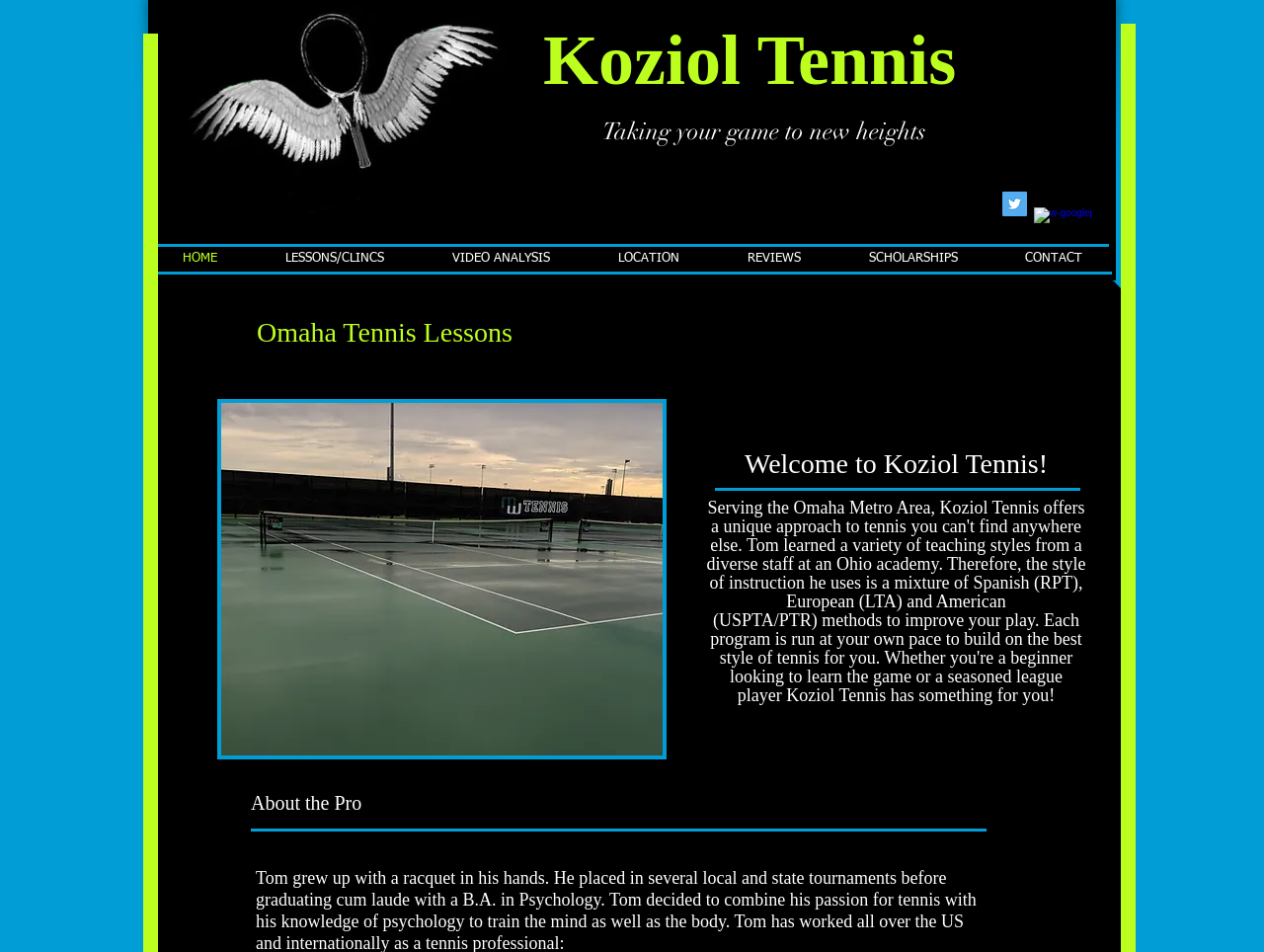Determine the bounding box coordinates of the element's region needed to click to follow the instruction: "Check REVIEWS". Provide these coordinates as four float numbers between 0 and 1, formatted as [left, top, right, bottom].

[0.564, 0.248, 0.66, 0.295]